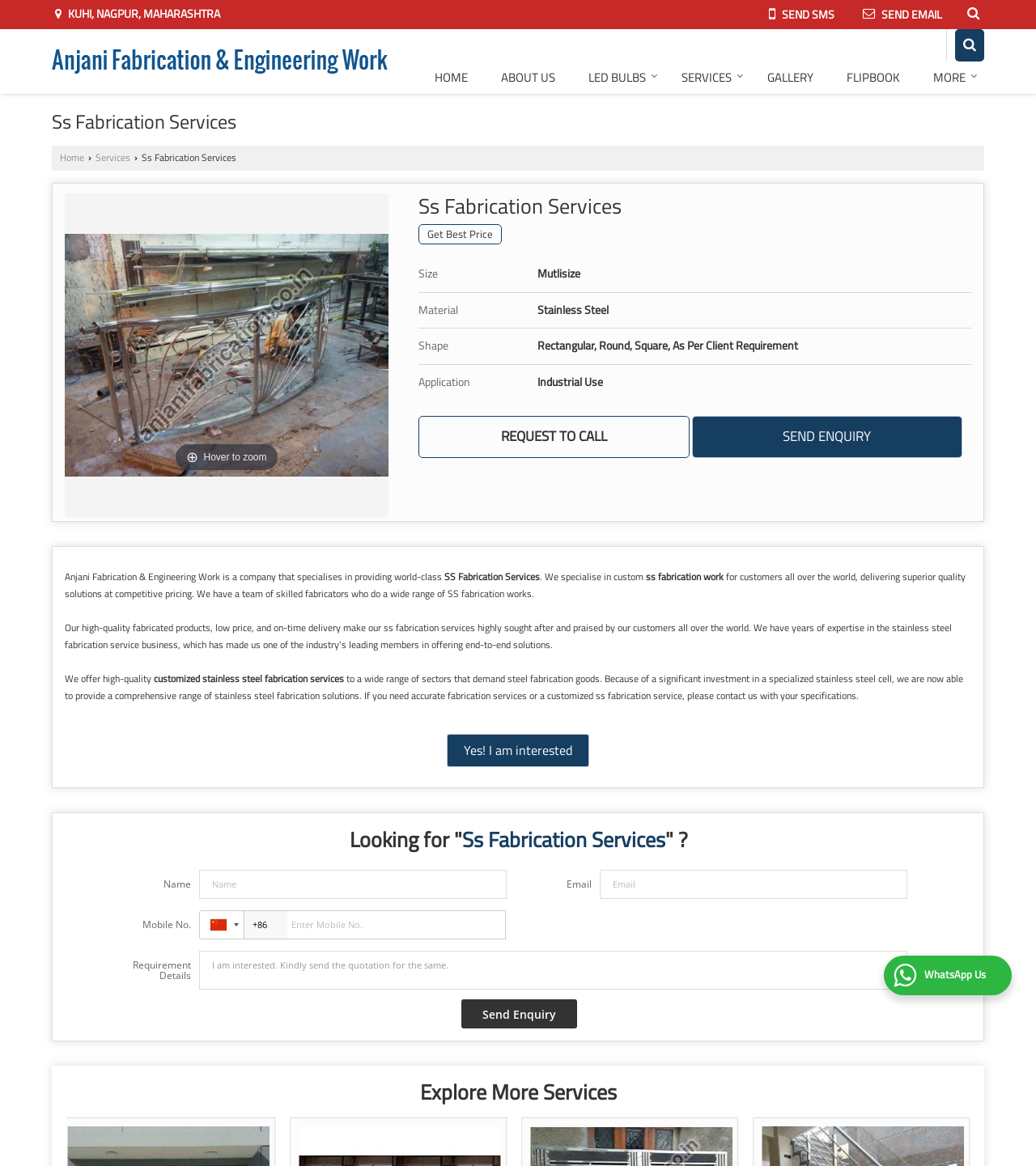What is the contact information provided?
Based on the image, provide a one-word or brief-phrase response.

Phone number and email